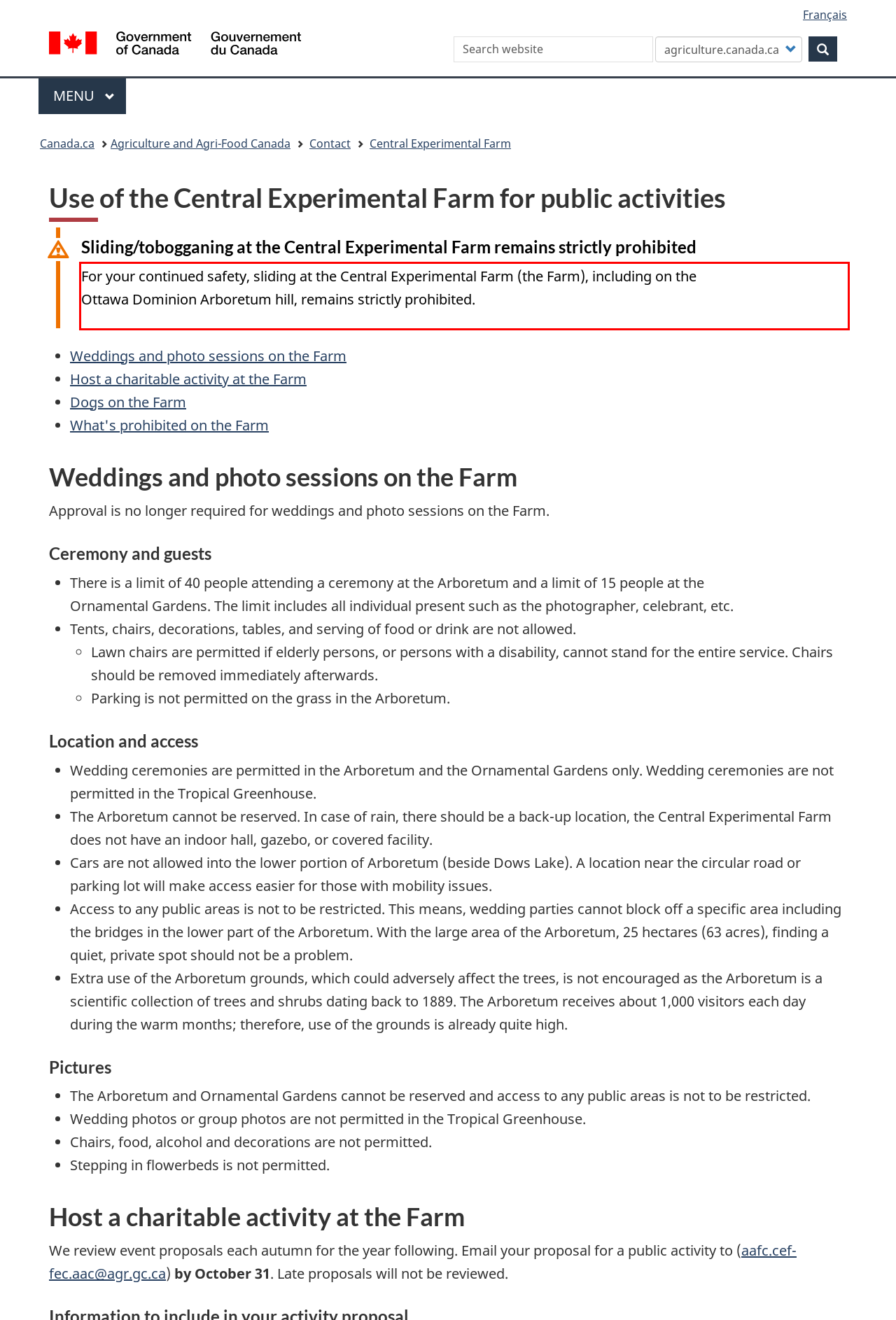You are given a screenshot showing a webpage with a red bounding box. Perform OCR to capture the text within the red bounding box.

For your continued safety, sliding at the Central Experimental Farm (the Farm), including on the Ottawa Dominion Arboretum hill, remains strictly prohibited.